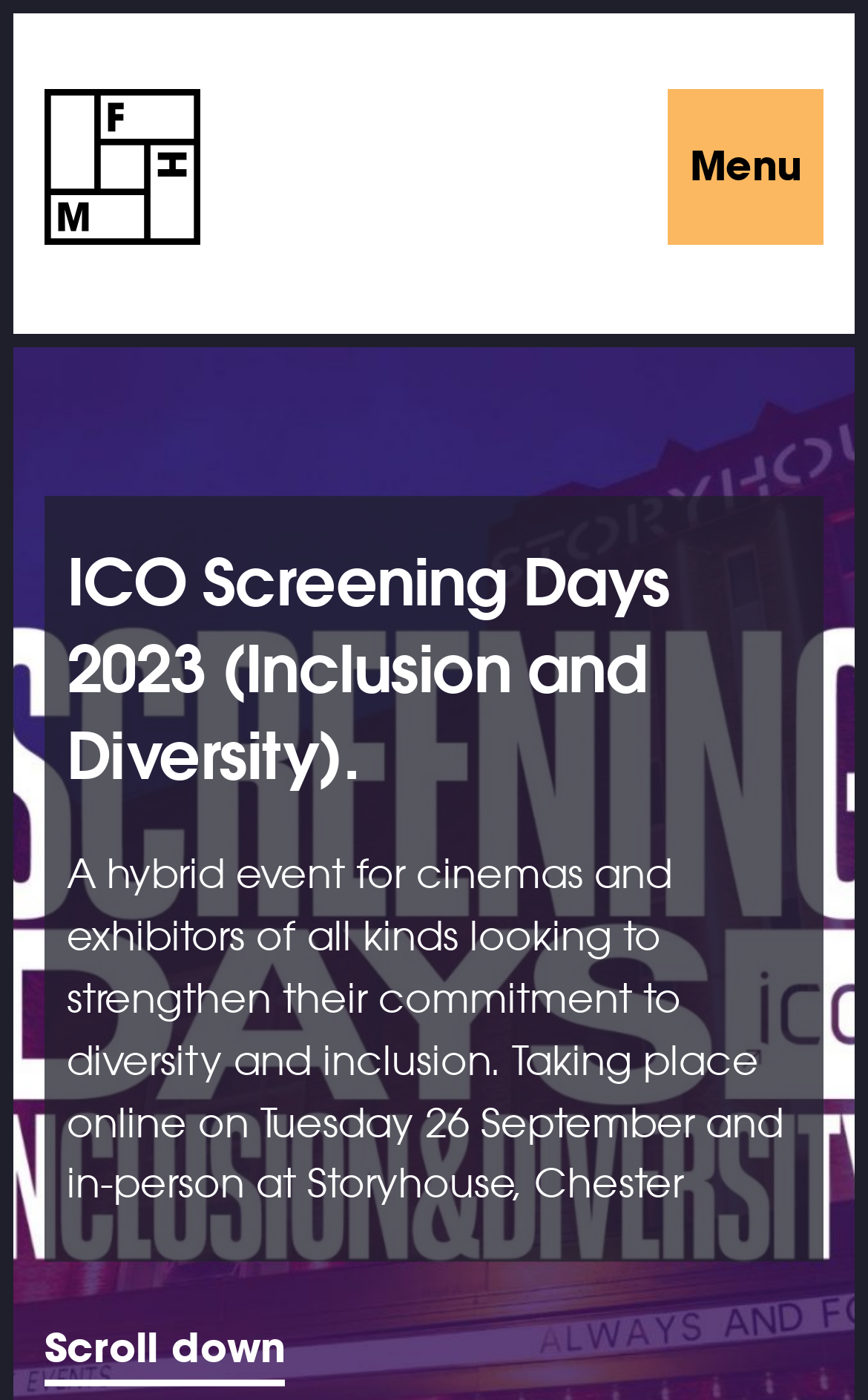Identify the webpage's primary heading and generate its text.

ICO Screening Days 2023 (Inclusion and Diversity).